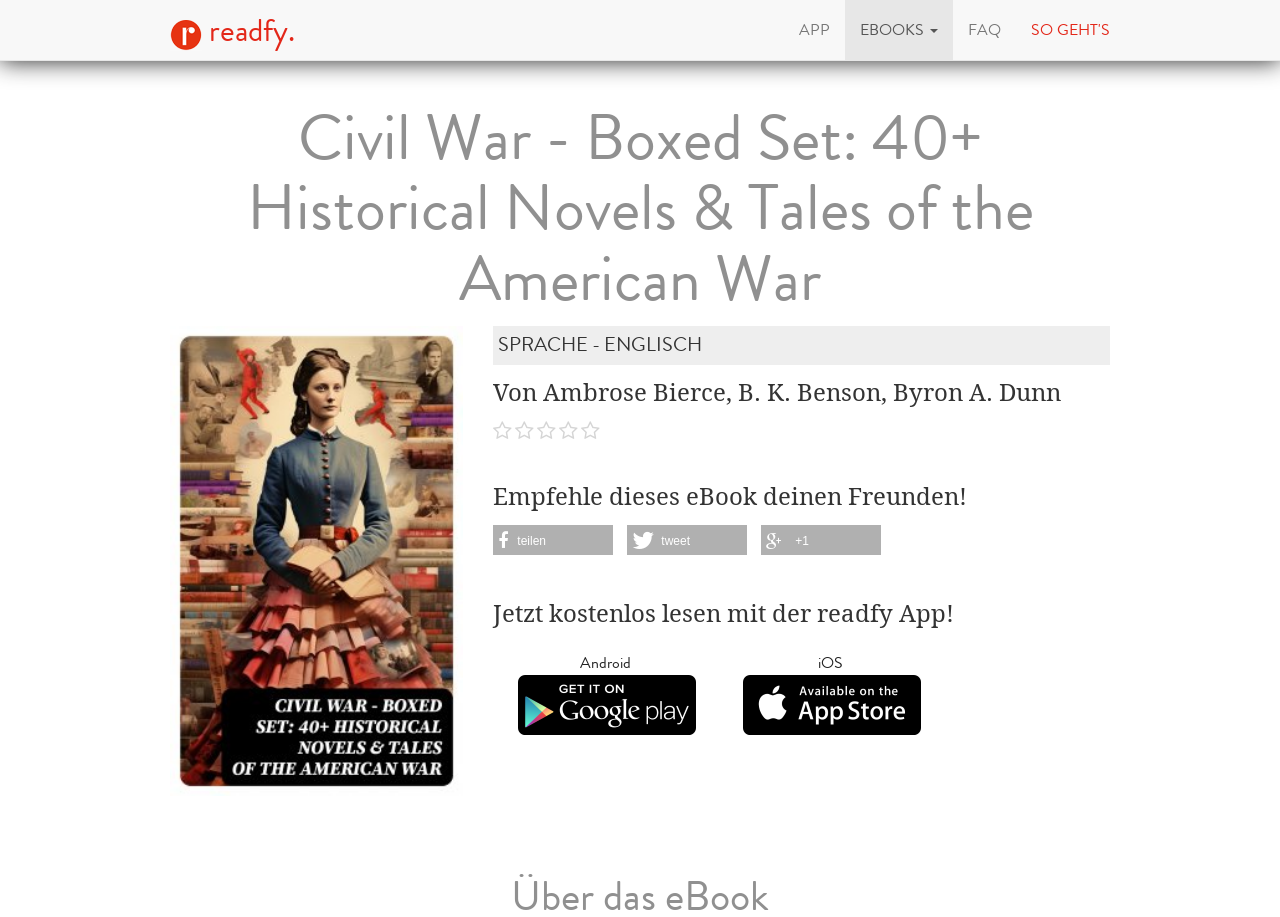Locate the bounding box coordinates of the area where you should click to accomplish the instruction: "Download the Android app".

[0.397, 0.7, 0.549, 0.813]